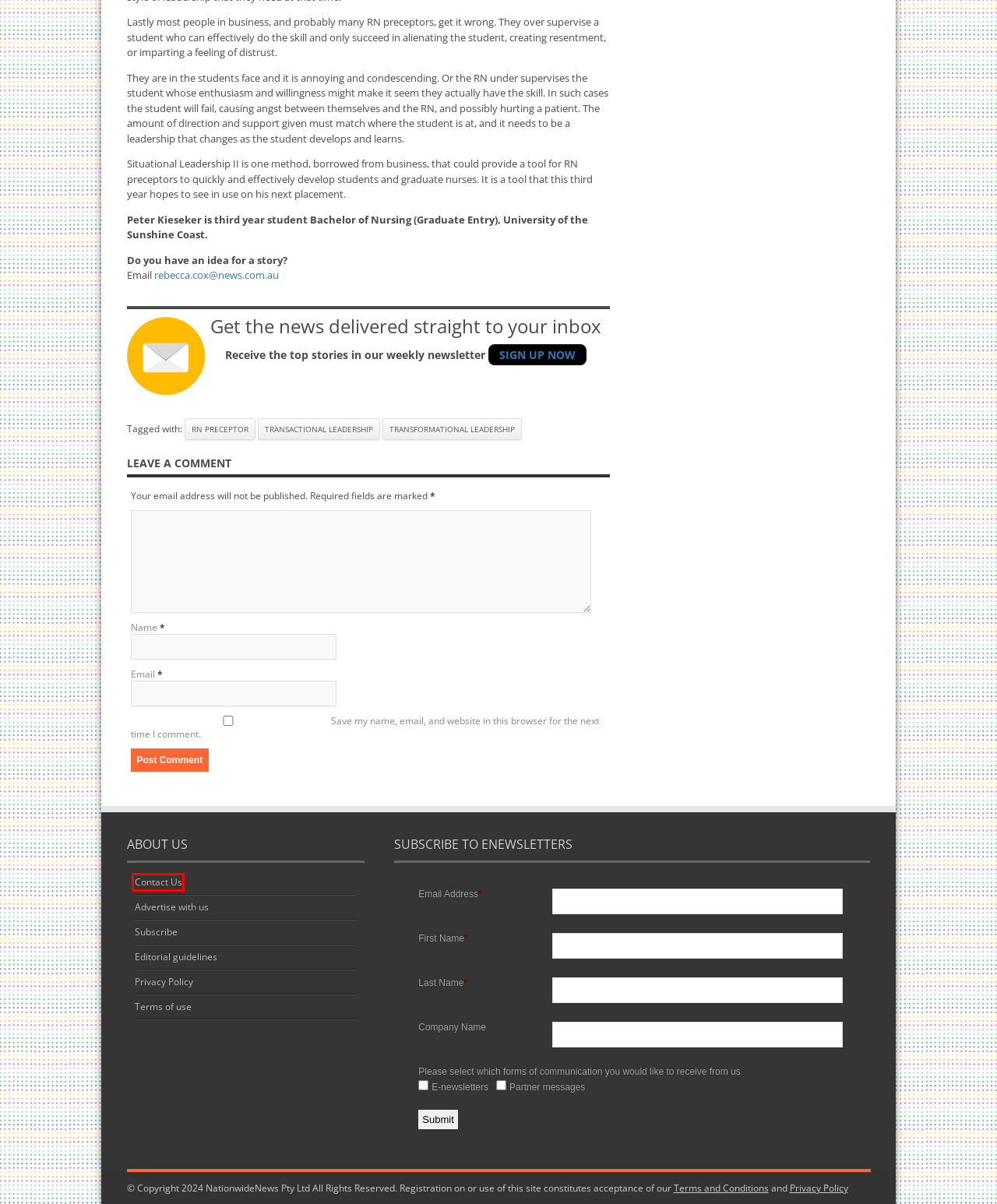Inspect the screenshot of a webpage with a red rectangle bounding box. Identify the webpage description that best corresponds to the new webpage after clicking the element inside the bounding box. Here are the candidates:
A. transformational leadership | Aged Care Insite
B. Industry & Reform | Aged Care Insite
C. transactional leadership | Aged Care Insite
D. Editorial guidelines | Aged Care Insite
E. eMag Archive | Aged Care Insite
F. Contact Us | Aged Care Insite
G. Terms & Conditions | Aged Care Insite
H. RN preceptor | Aged Care Insite

F